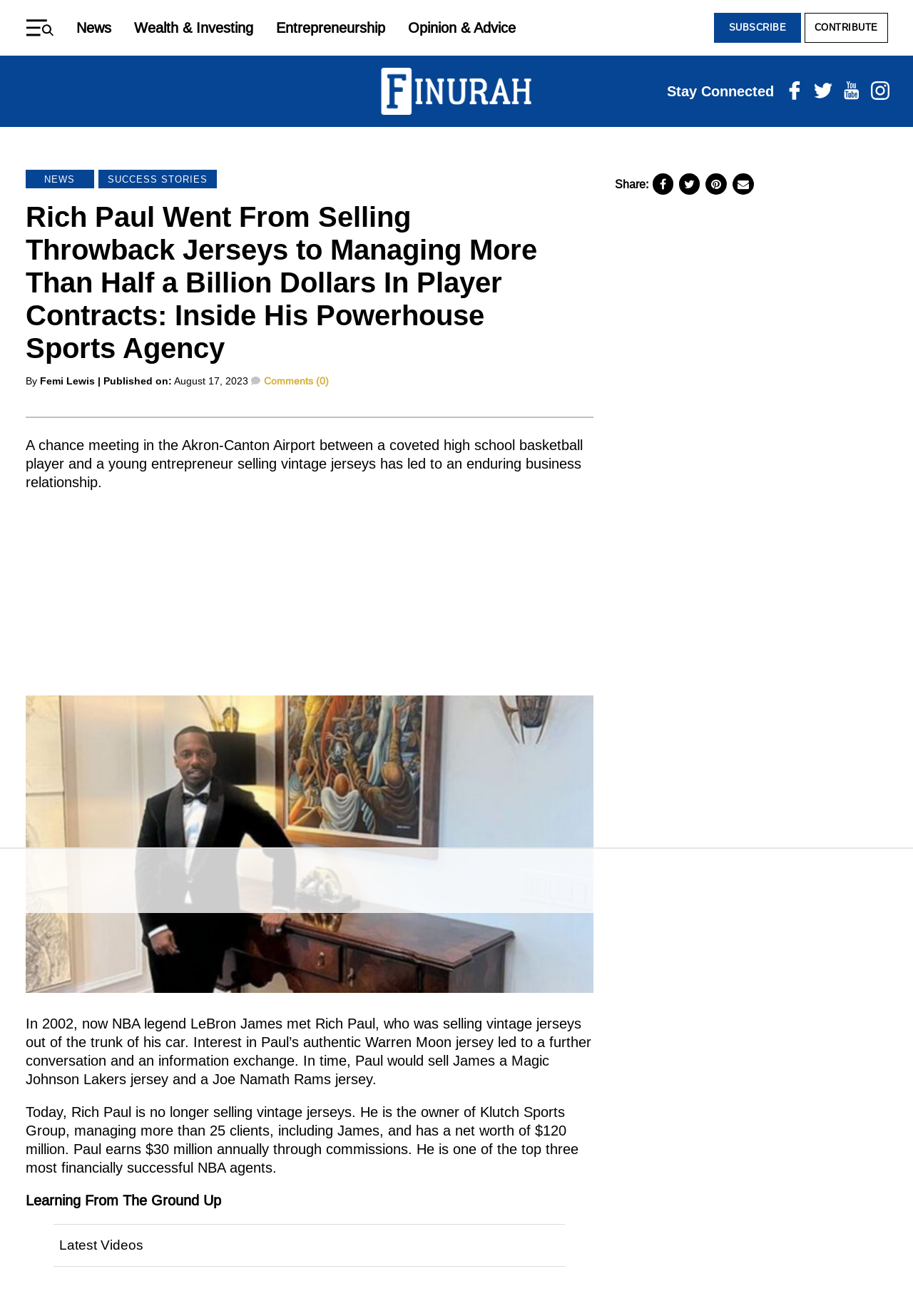What is the name of the sports agency mentioned in the article?
Utilize the image to construct a detailed and well-explained answer.

I found the answer by reading the article content, specifically the paragraph that mentions 'Today, Rich Paul is no longer selling vintage jerseys. He is the owner of Klutch Sports Group, managing more than 25 clients, including James, and has a net worth of $120 million.'